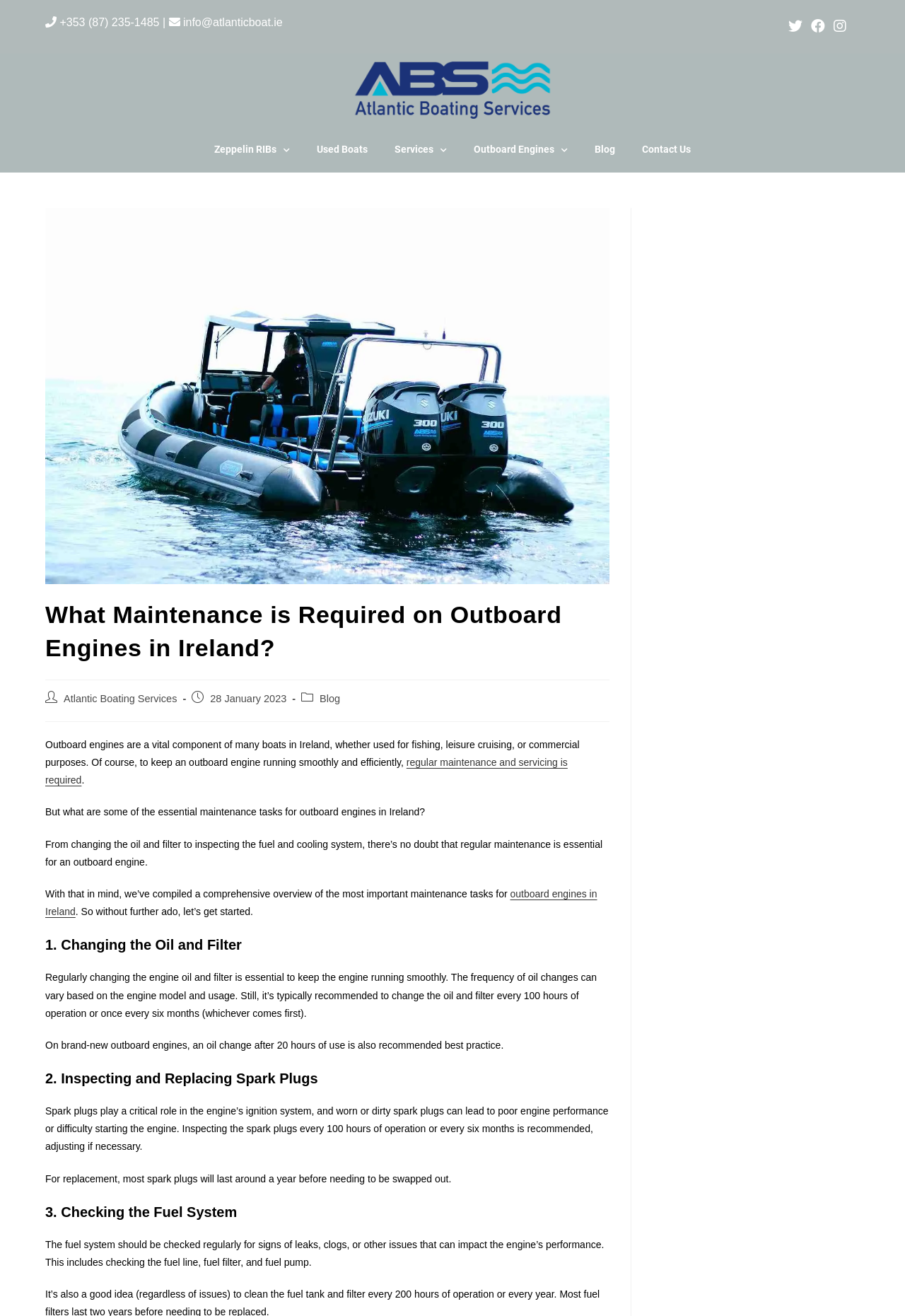Using the information in the image, give a comprehensive answer to the question: 
How many social media links are there?

I counted the number of link elements under the 'Social links' list element, which are 'Twitter (opens in a new tab)', 'Facebook (opens in a new tab)', and 'Instagram (opens in a new tab)'. Therefore, there are 3 social media links.